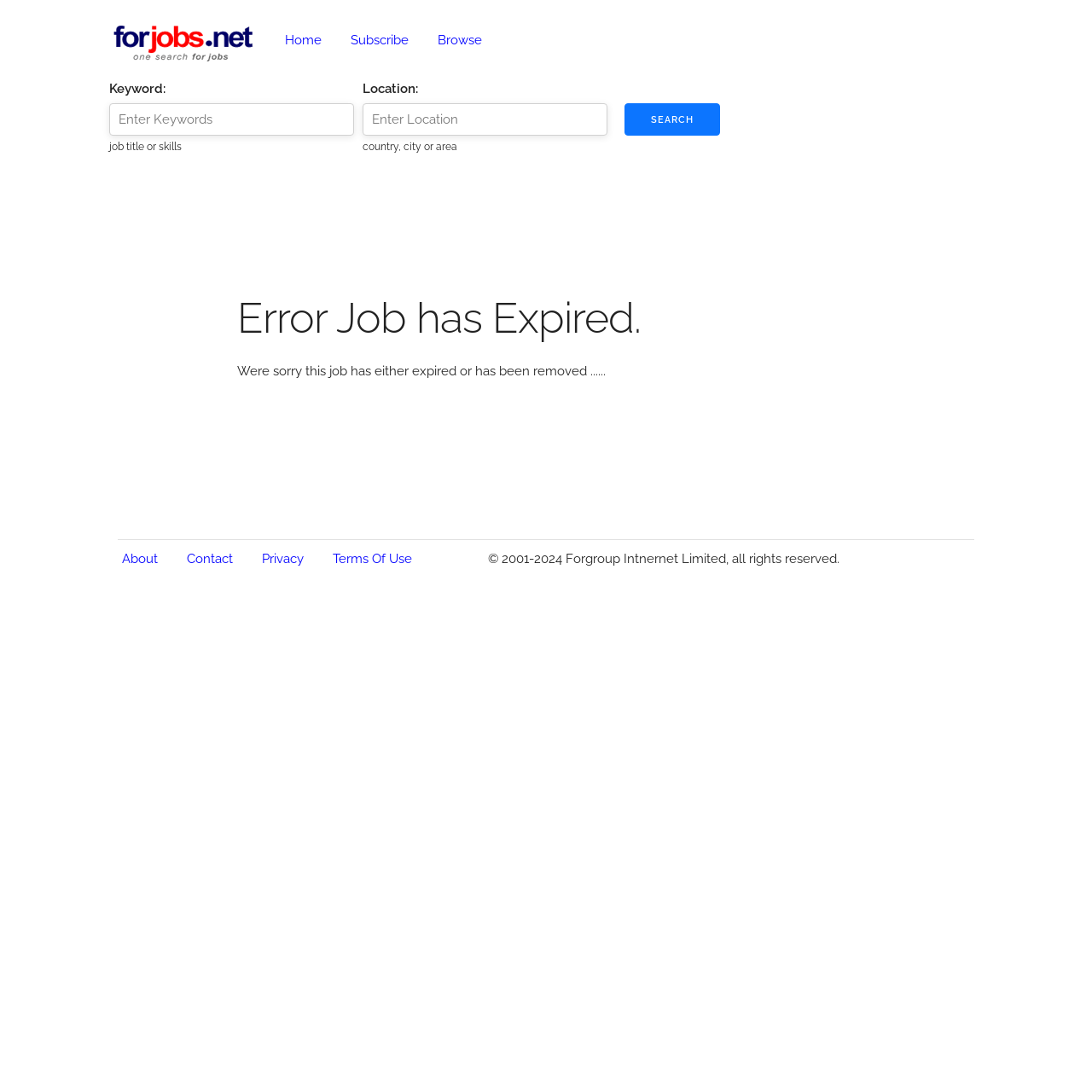Please identify the webpage's heading and generate its text content.

Error Job has Expired.